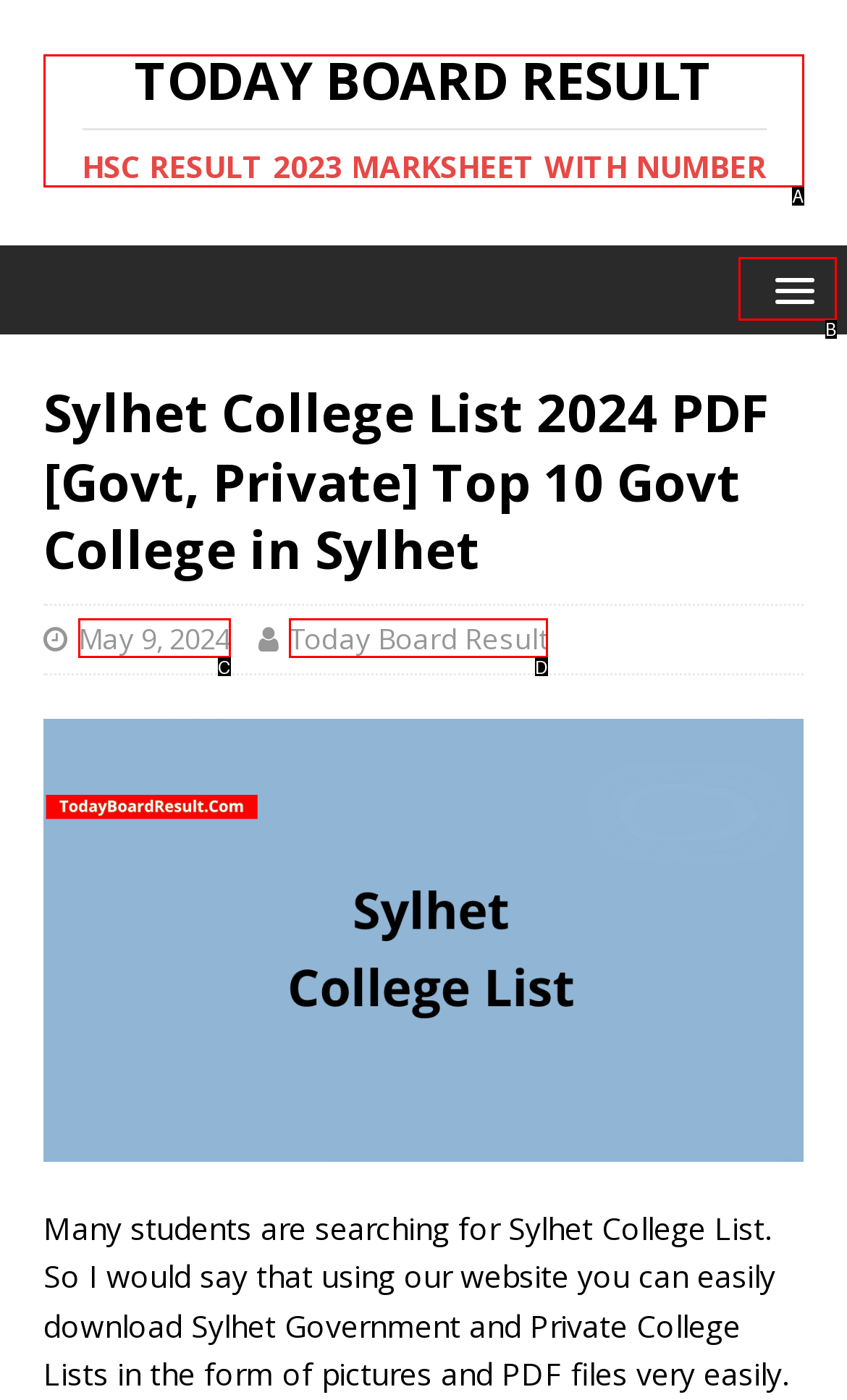Tell me which one HTML element best matches the description: May 9, 2024
Answer with the option's letter from the given choices directly.

C